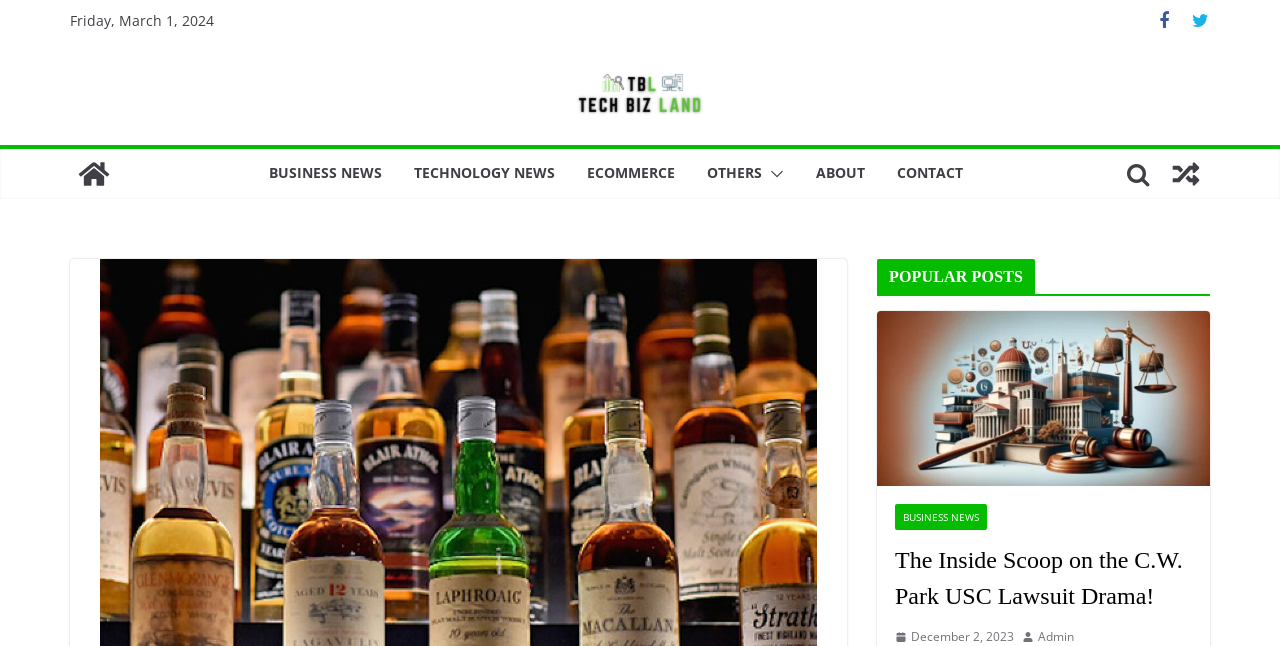Find the bounding box coordinates of the area that needs to be clicked in order to achieve the following instruction: "Check the 'RECENT POSTS'". The coordinates should be specified as four float numbers between 0 and 1, i.e., [left, top, right, bottom].

None